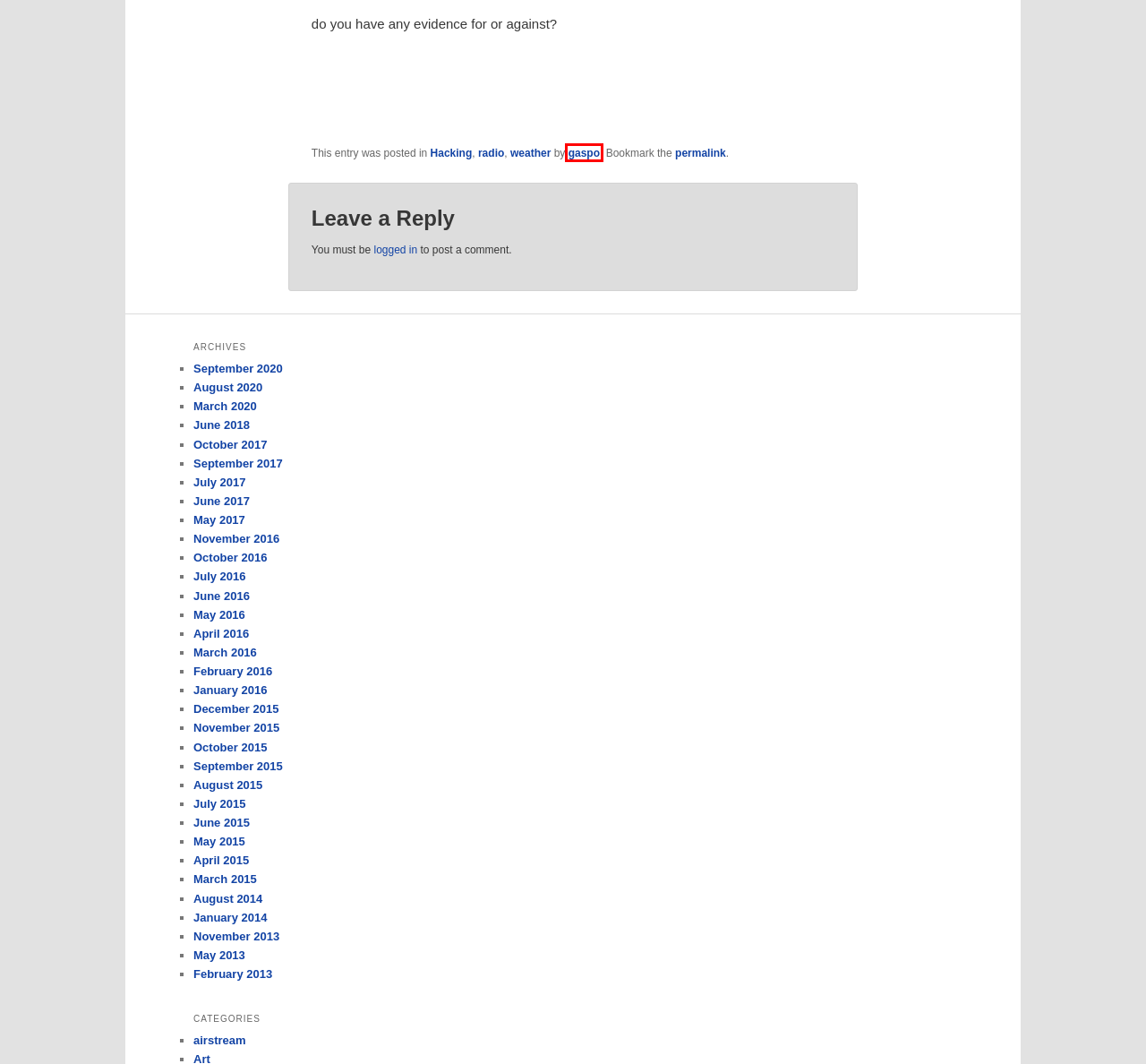You are given a webpage screenshot where a red bounding box highlights an element. Determine the most fitting webpage description for the new page that loads after clicking the element within the red bounding box. Here are the candidates:
A. June | 2015 | 1Sky
B. weather | 1Sky
C. January | 2016 | 1Sky
D. gaspo | 1Sky
E. November | 2015 | 1Sky
F. September | 2017 | 1Sky
G. July | 2017 | 1Sky
H. August | 2015 | 1Sky

D